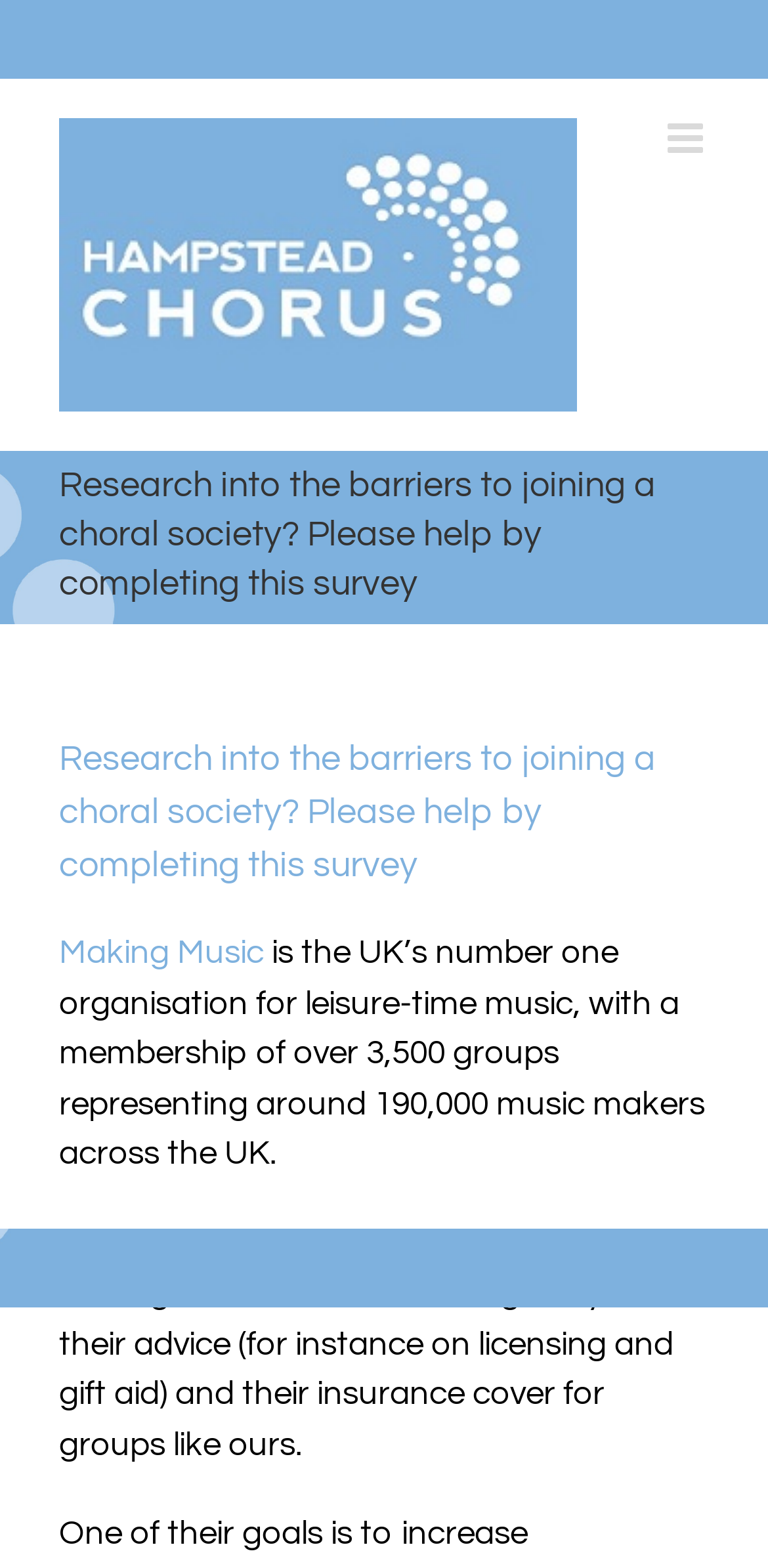What is the purpose of the webpage?
From the image, respond using a single word or phrase.

To complete a survey